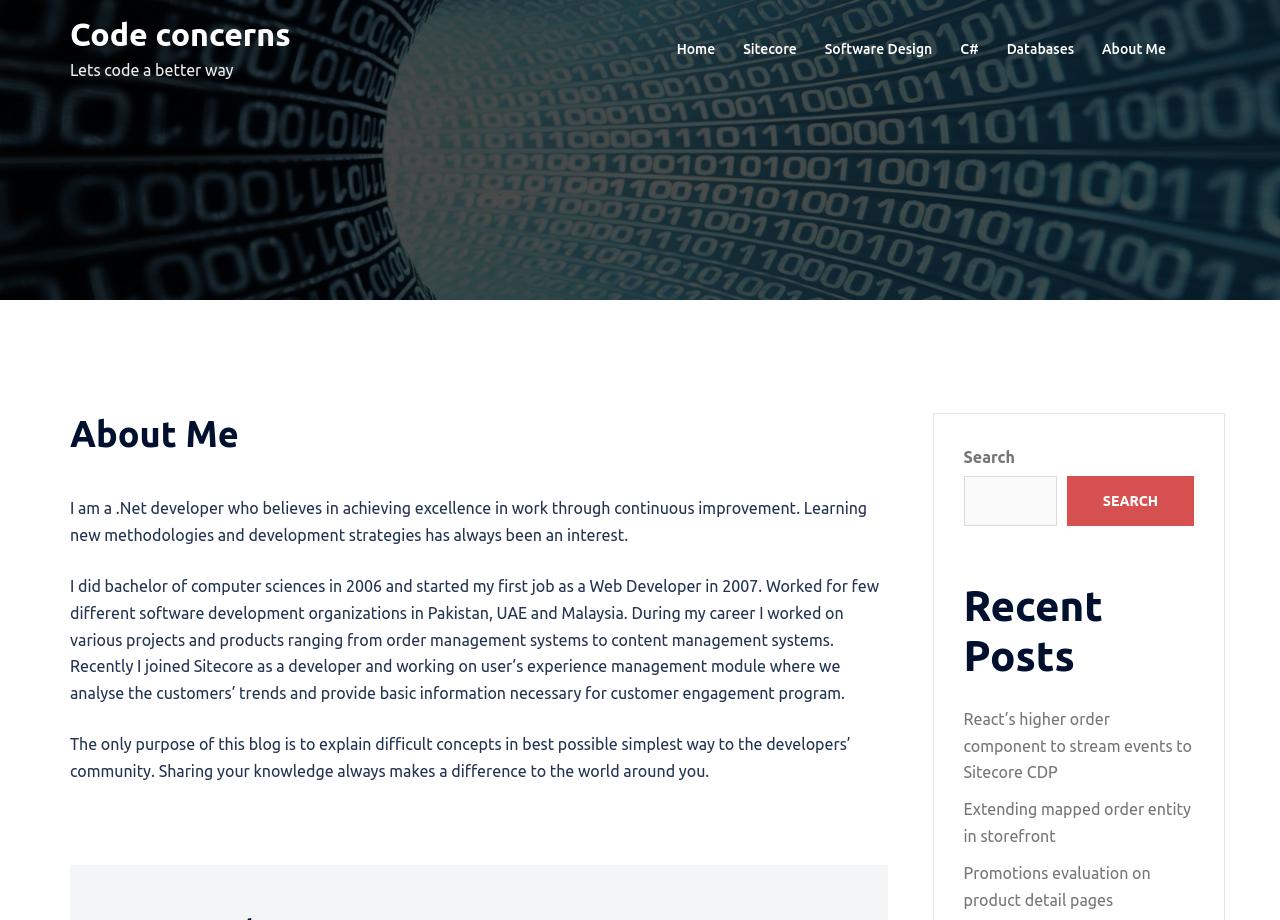Find the bounding box coordinates of the clickable area required to complete the following action: "go to home page".

[0.529, 0.041, 0.559, 0.067]